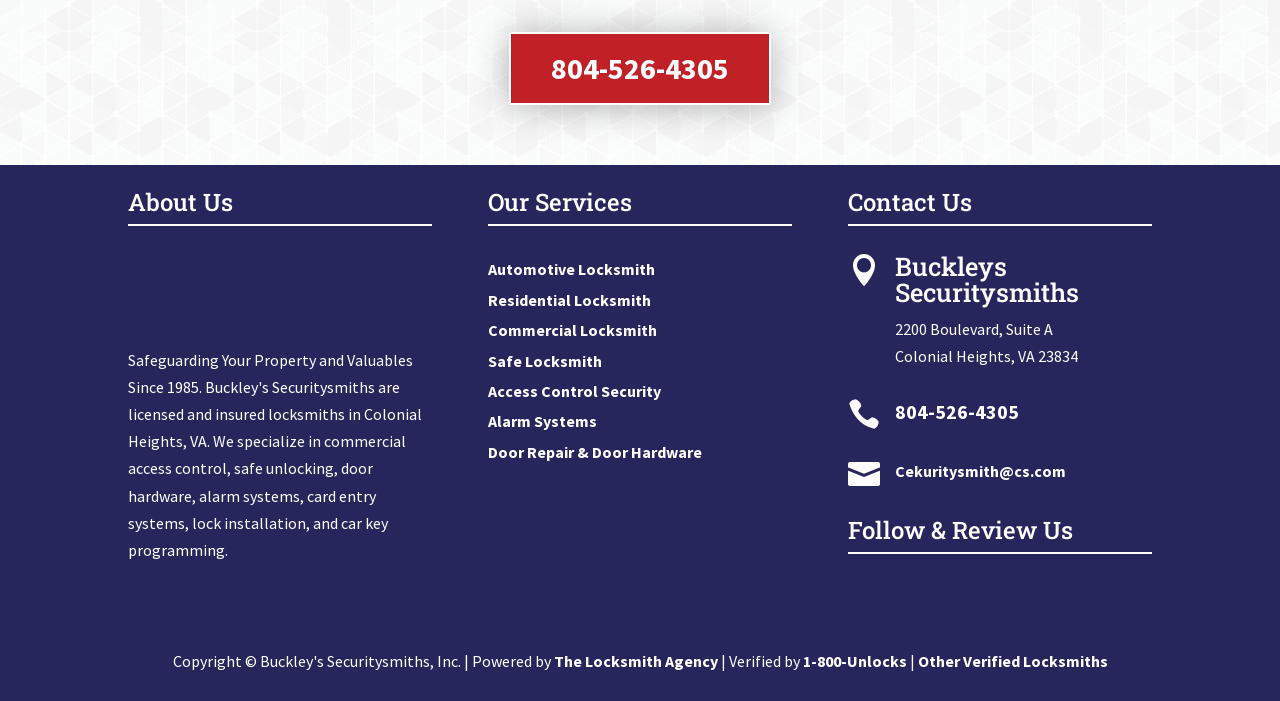Please determine the bounding box coordinates of the element's region to click in order to carry out the following instruction: "Learn about Mac service". The coordinates should be four float numbers between 0 and 1, i.e., [left, top, right, bottom].

None